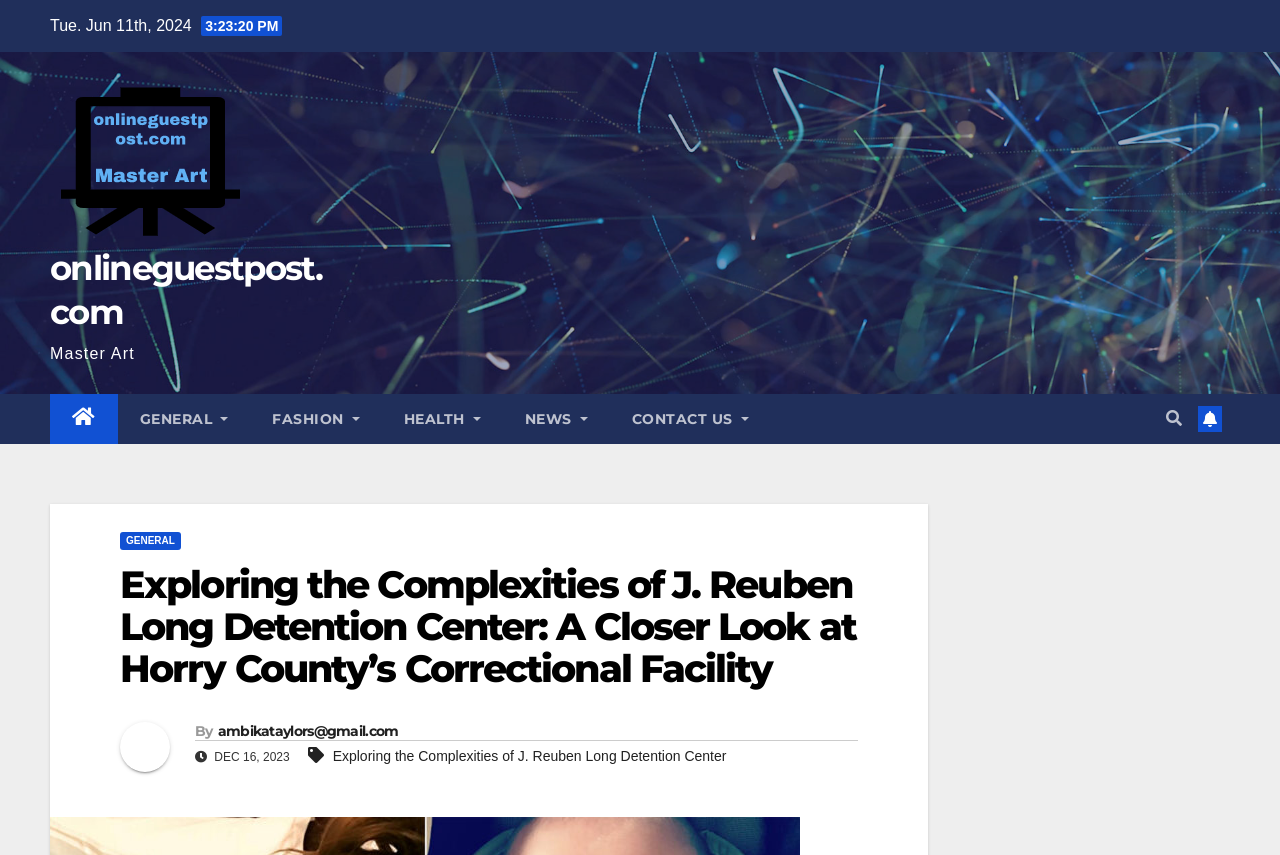What is the name of the correctional facility mentioned in the article?
Using the image as a reference, give a one-word or short phrase answer.

J. Reuben Long Detention Center